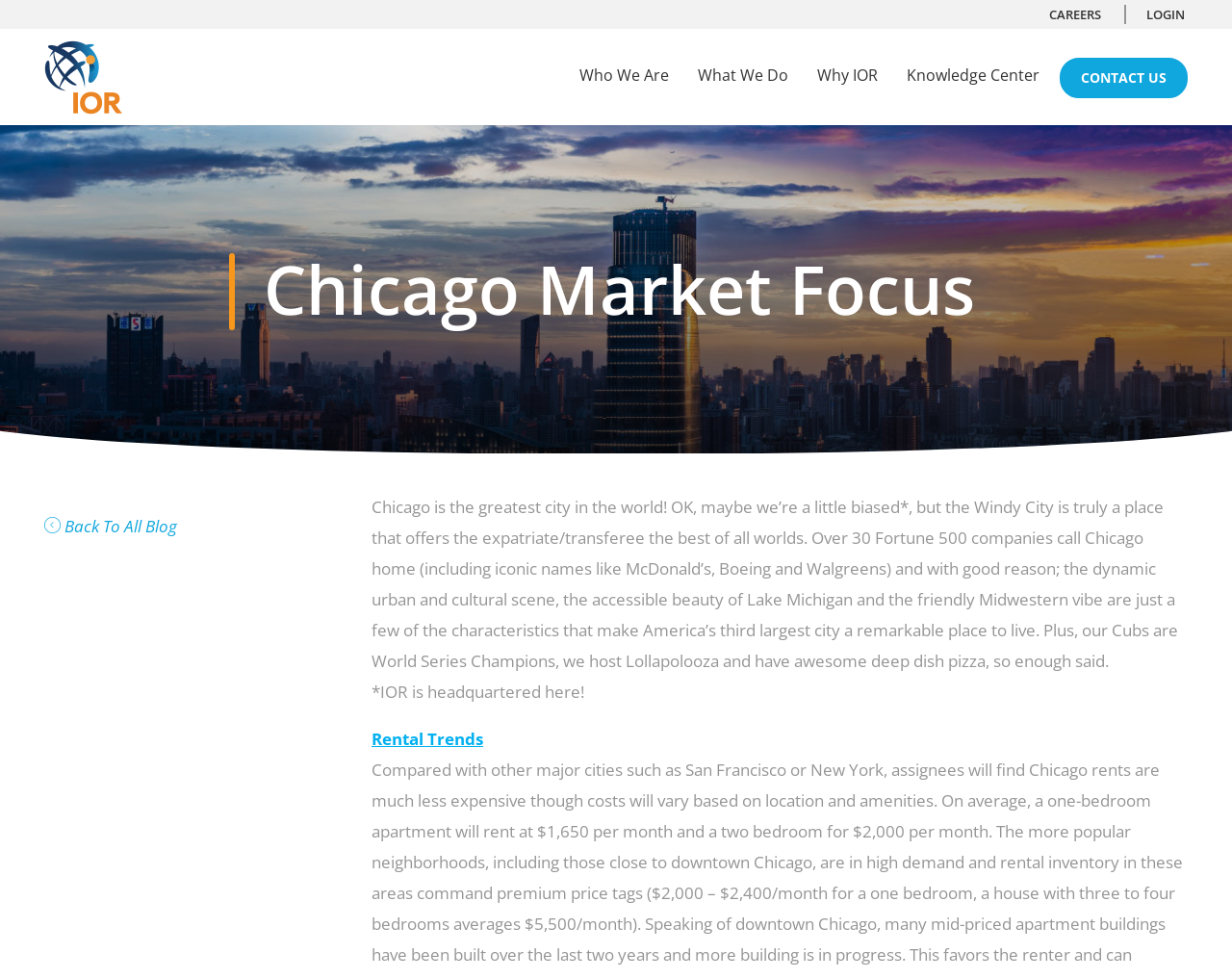Locate the bounding box coordinates of the element you need to click to accomplish the task described by this instruction: "Click on 'Who We Are'".

[0.47, 0.062, 0.543, 0.092]